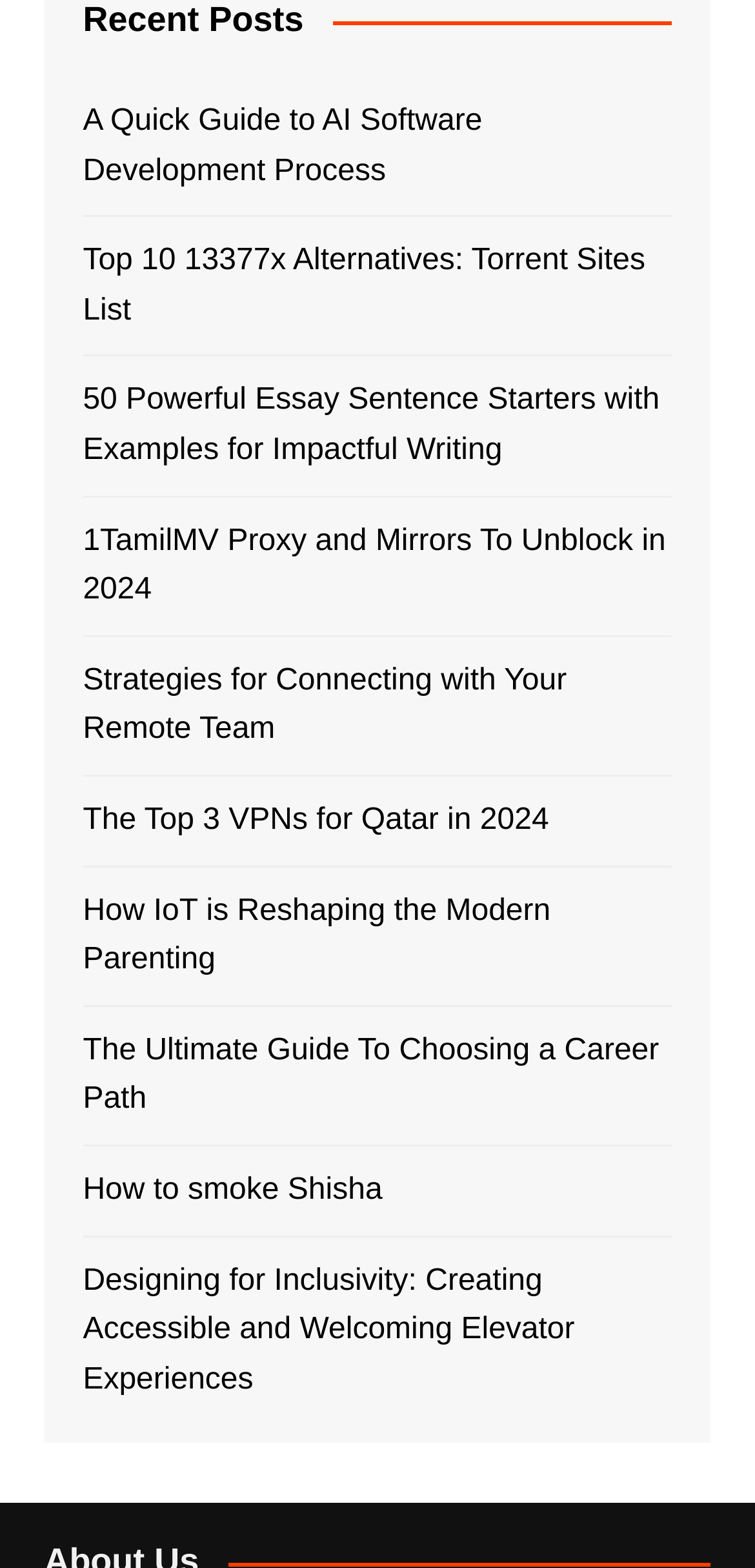Please find the bounding box coordinates of the element that must be clicked to perform the given instruction: "Discover strategies for connecting with remote teams". The coordinates should be four float numbers from 0 to 1, i.e., [left, top, right, bottom].

[0.11, 0.418, 0.89, 0.482]